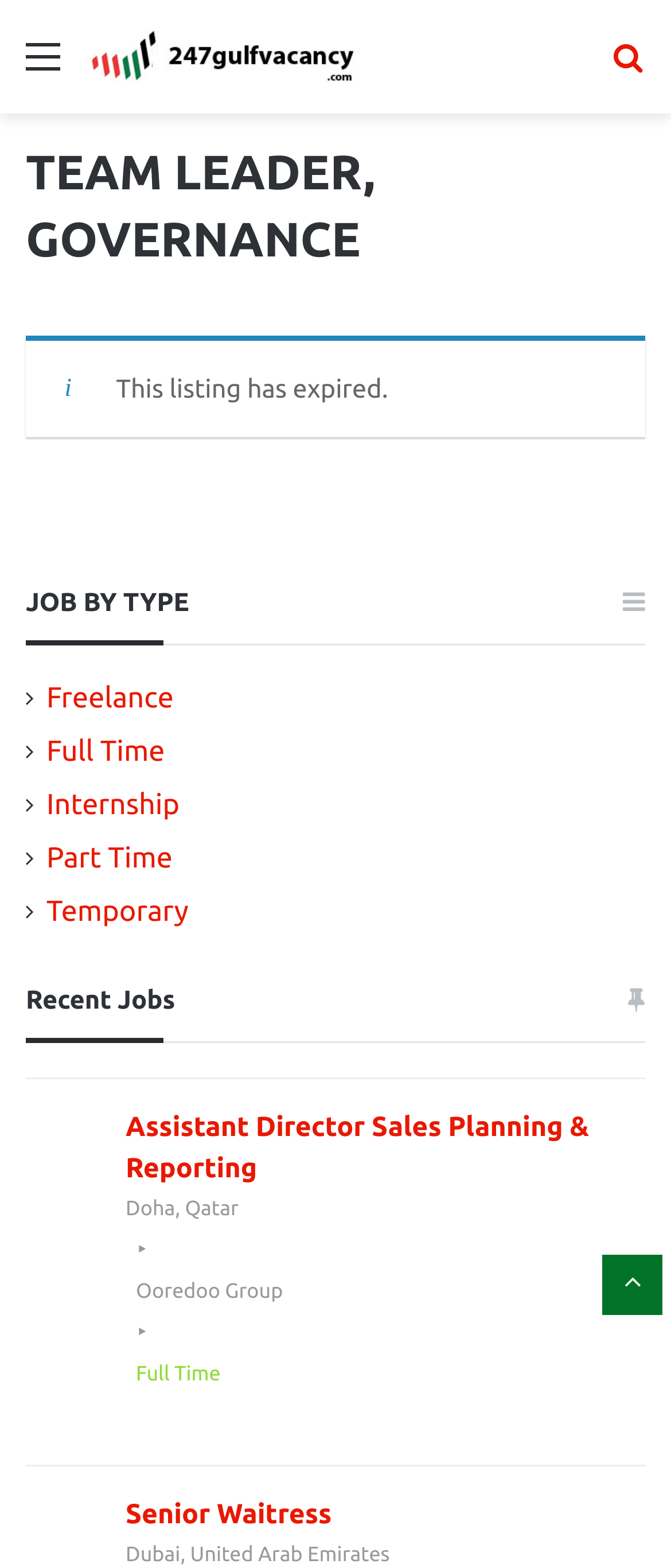Respond with a single word or phrase:
What is the job type of the first listed job?

Full Time